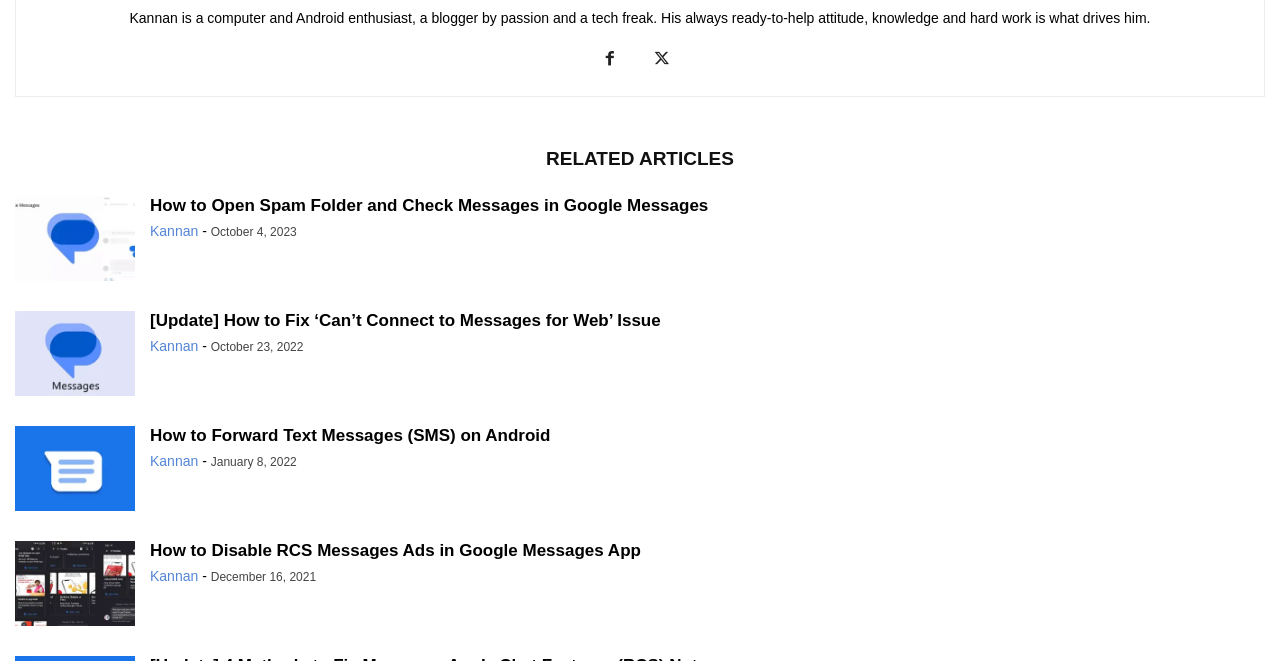Identify the bounding box coordinates of the clickable region necessary to fulfill the following instruction: "View related articles". The bounding box coordinates should be four float numbers between 0 and 1, i.e., [left, top, right, bottom].

[0.012, 0.219, 0.988, 0.26]